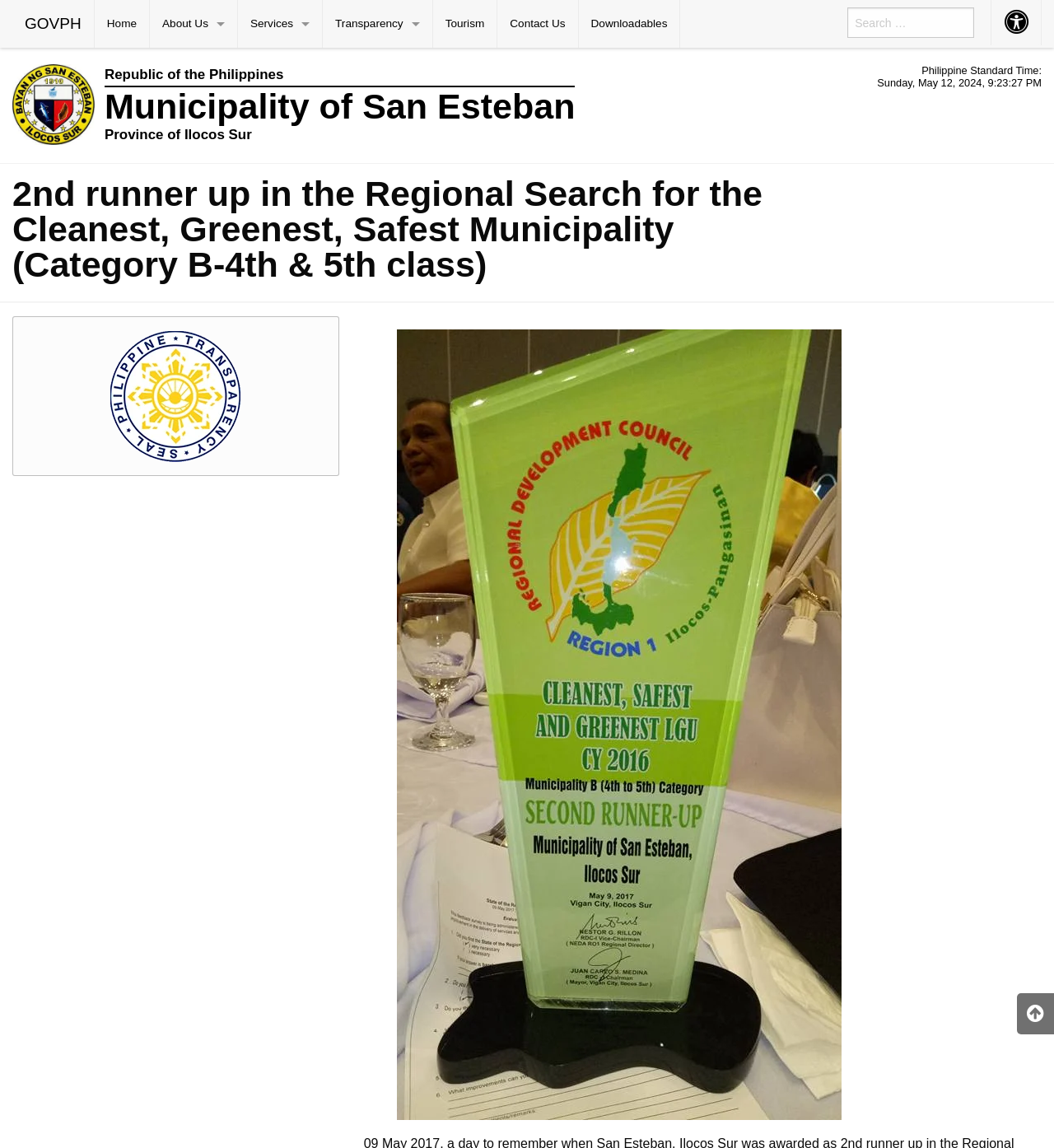What is the category of the Regional Search award?
Answer the question with as much detail as you can, using the image as a reference.

The category of the Regional Search award can be found in the heading that says '2nd runner up in the Regional Search for the Cleanest, Greenest, Safest Municipality (Category B-4th & 5th class)'. This heading is located below the official logo of the municipality.